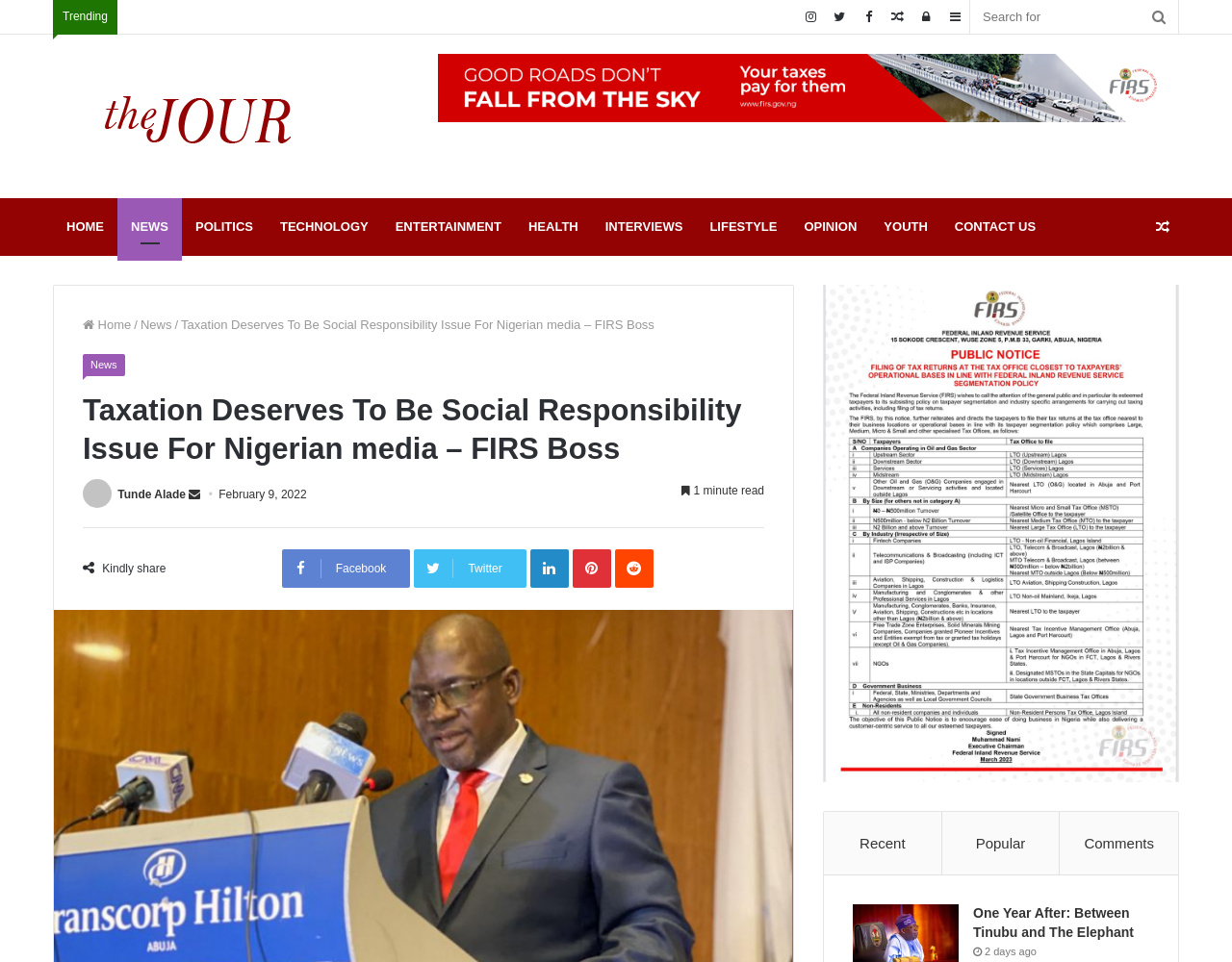Identify and provide the bounding box coordinates of the UI element described: "Log in". The coordinates should be formatted as [left, top, right, bottom], with each number being a float between 0 and 1.

[0.74, 0.0, 0.763, 0.035]